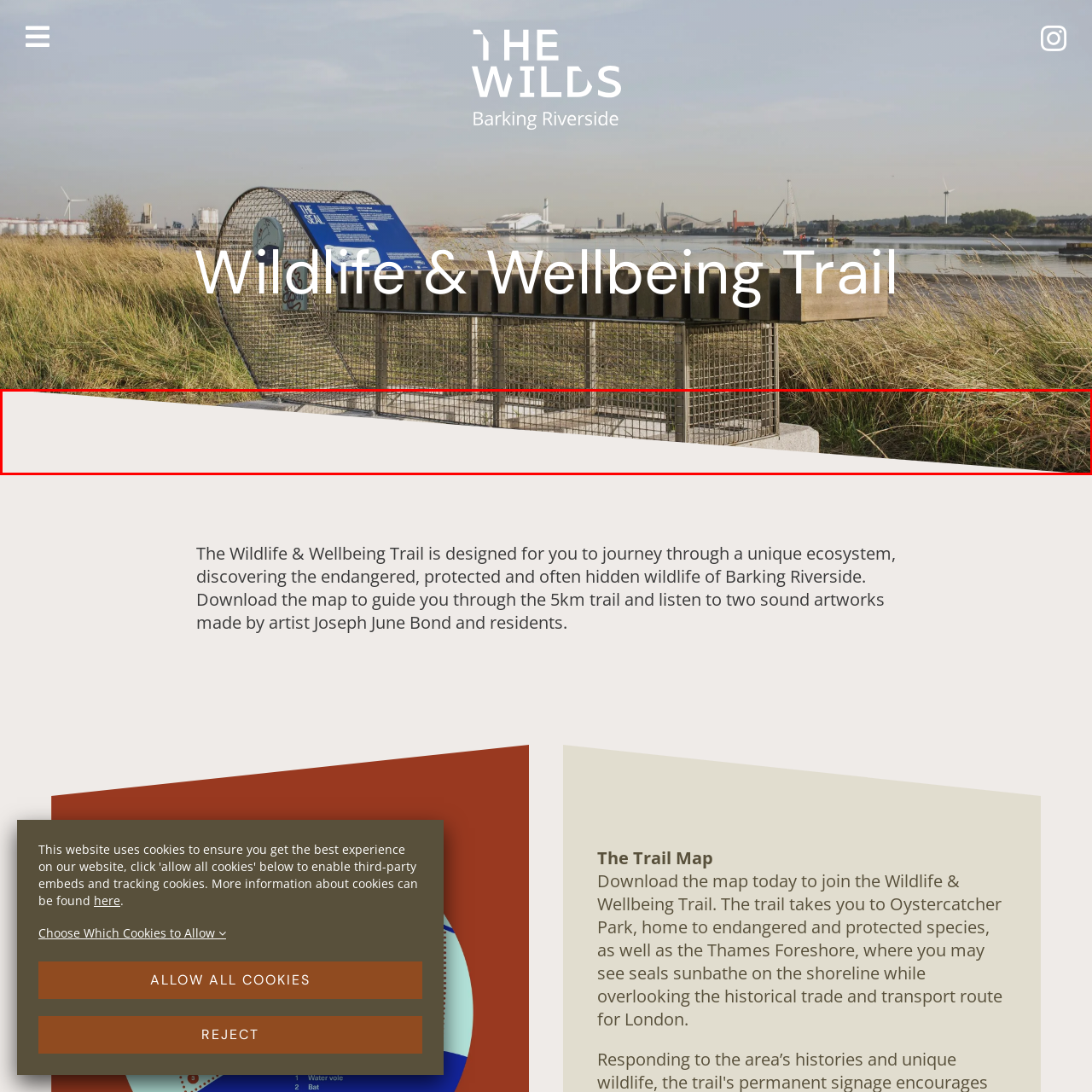What is the main goal of the Wildlife & Wellbeing Trail?
Please analyze the image within the red bounding box and offer a comprehensive answer to the question.

The Wildlife & Wellbeing Trail aims to promote awareness and appreciation for endangered species, while inviting visitors to engage with the local ecosystem, as stated in the caption.